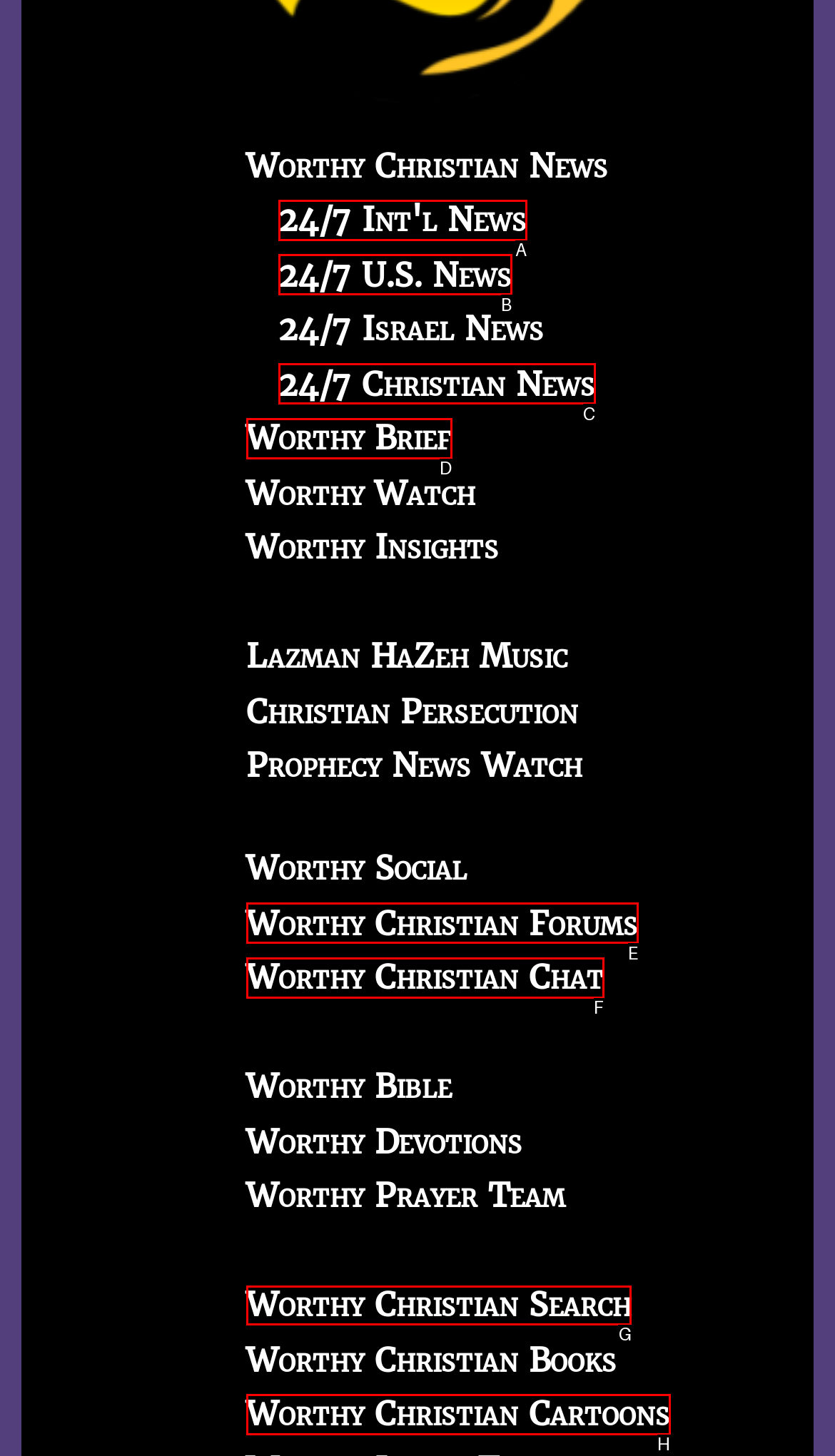Out of the given choices, which letter corresponds to the UI element required to Search with Worthy Christian Search? Answer with the letter.

G